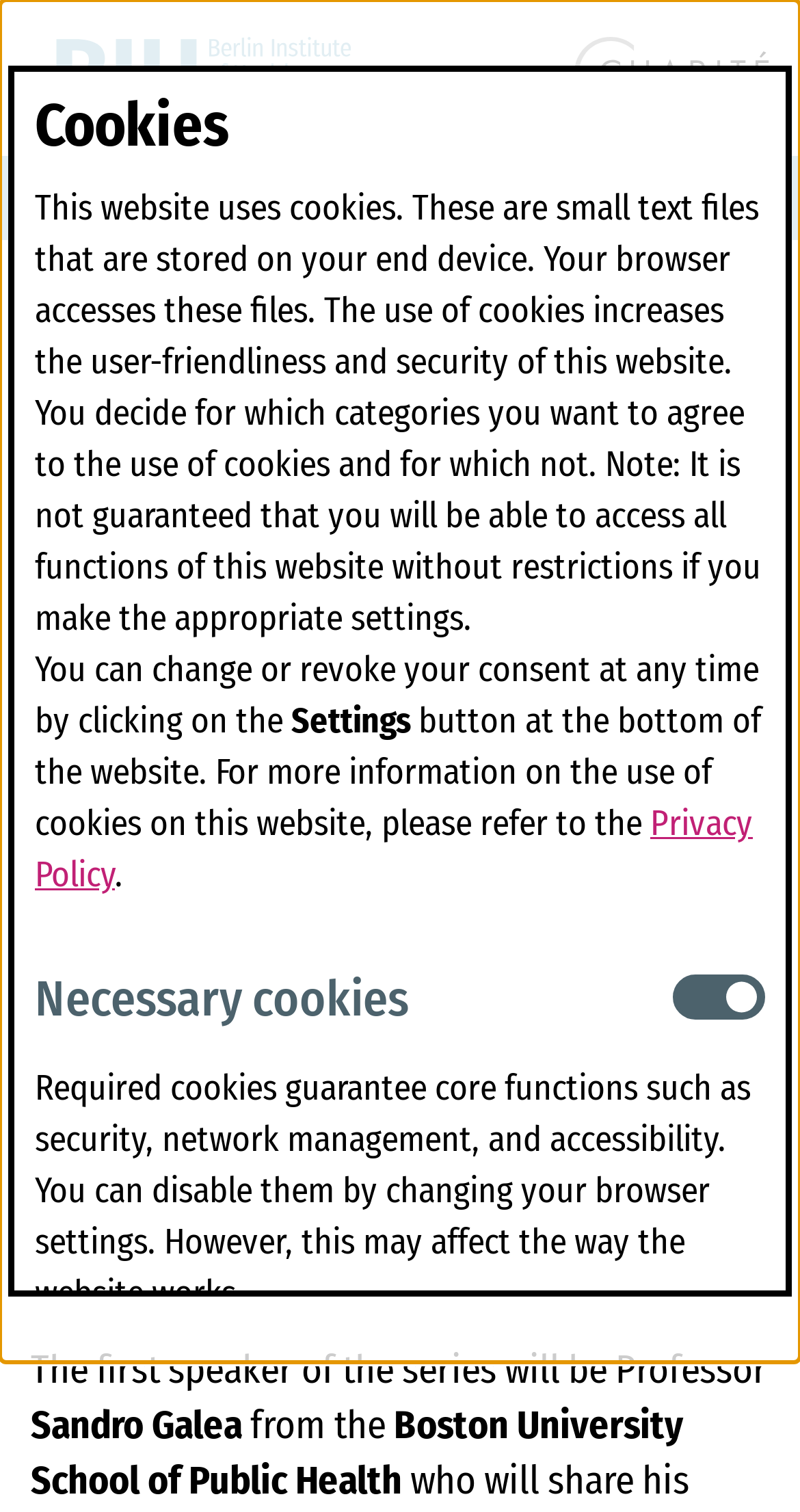Identify the title of the webpage and provide its text content.

Lecture: New directions in population health sciences: from risks to consequences